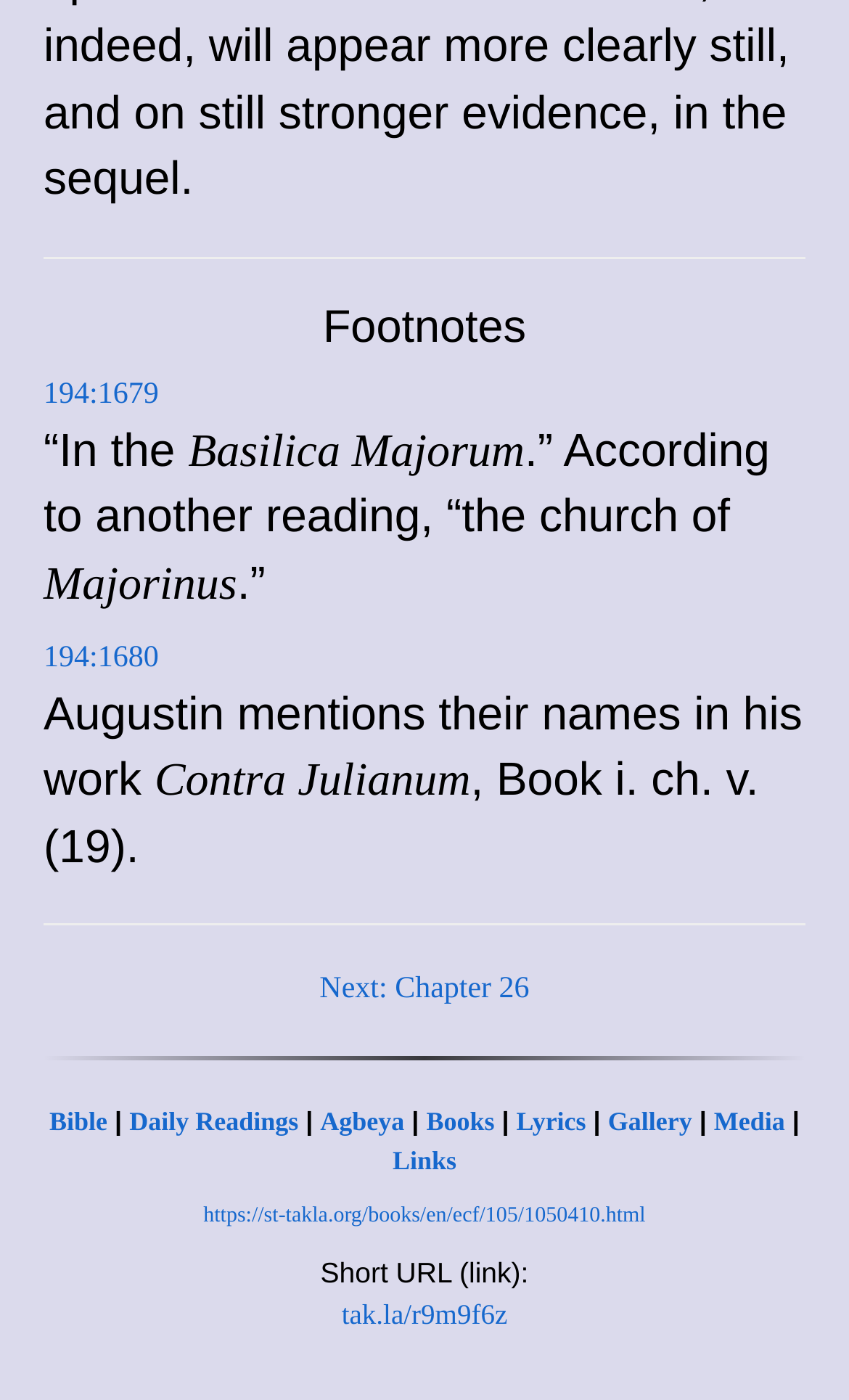Find the bounding box coordinates of the area that needs to be clicked in order to achieve the following instruction: "Click on 'Footnotes'". The coordinates should be specified as four float numbers between 0 and 1, i.e., [left, top, right, bottom].

[0.051, 0.215, 0.949, 0.251]